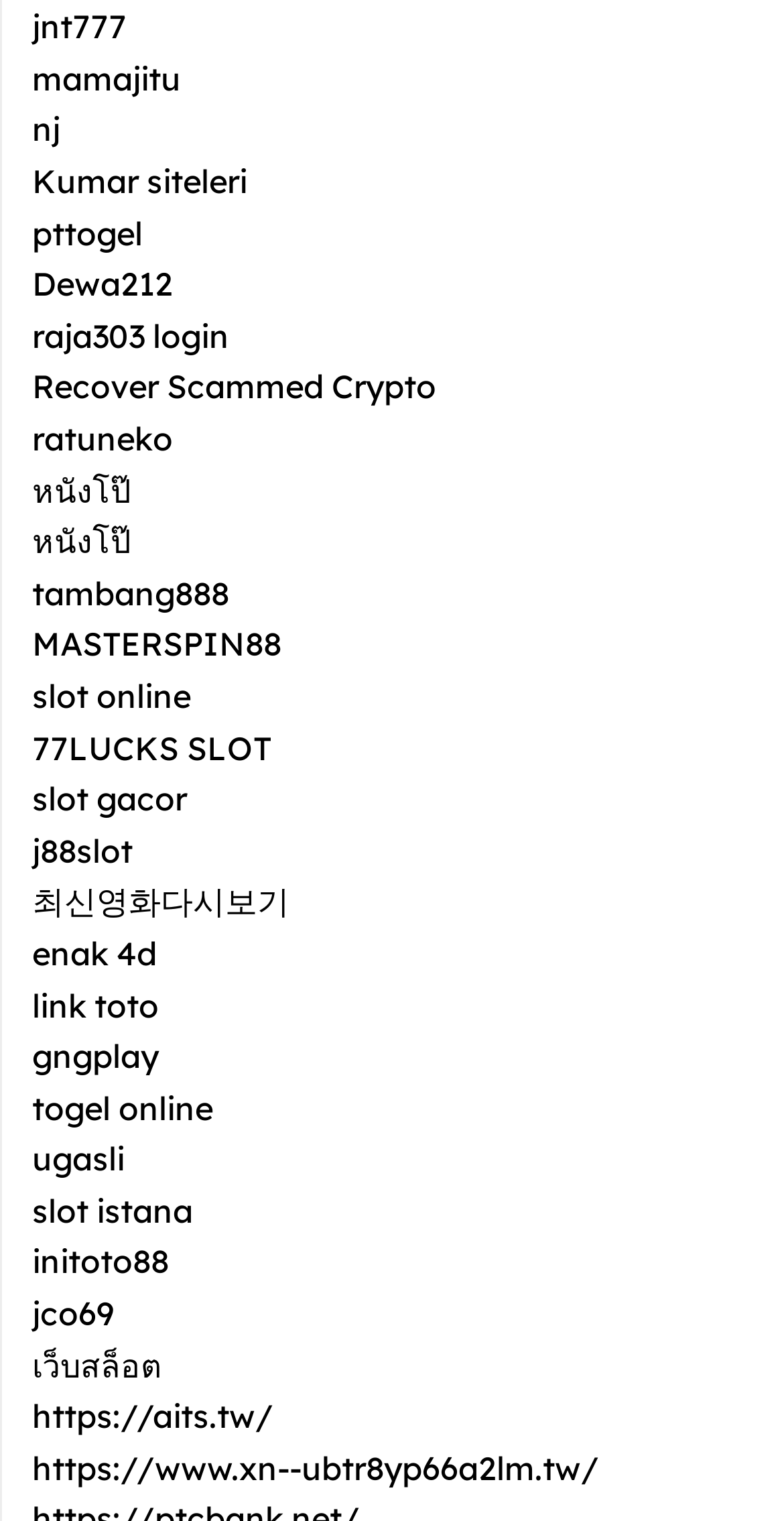Find the bounding box coordinates for the area you need to click to carry out the instruction: "play slot online". The coordinates should be four float numbers between 0 and 1, indicated as [left, top, right, bottom].

[0.041, 0.444, 0.244, 0.471]